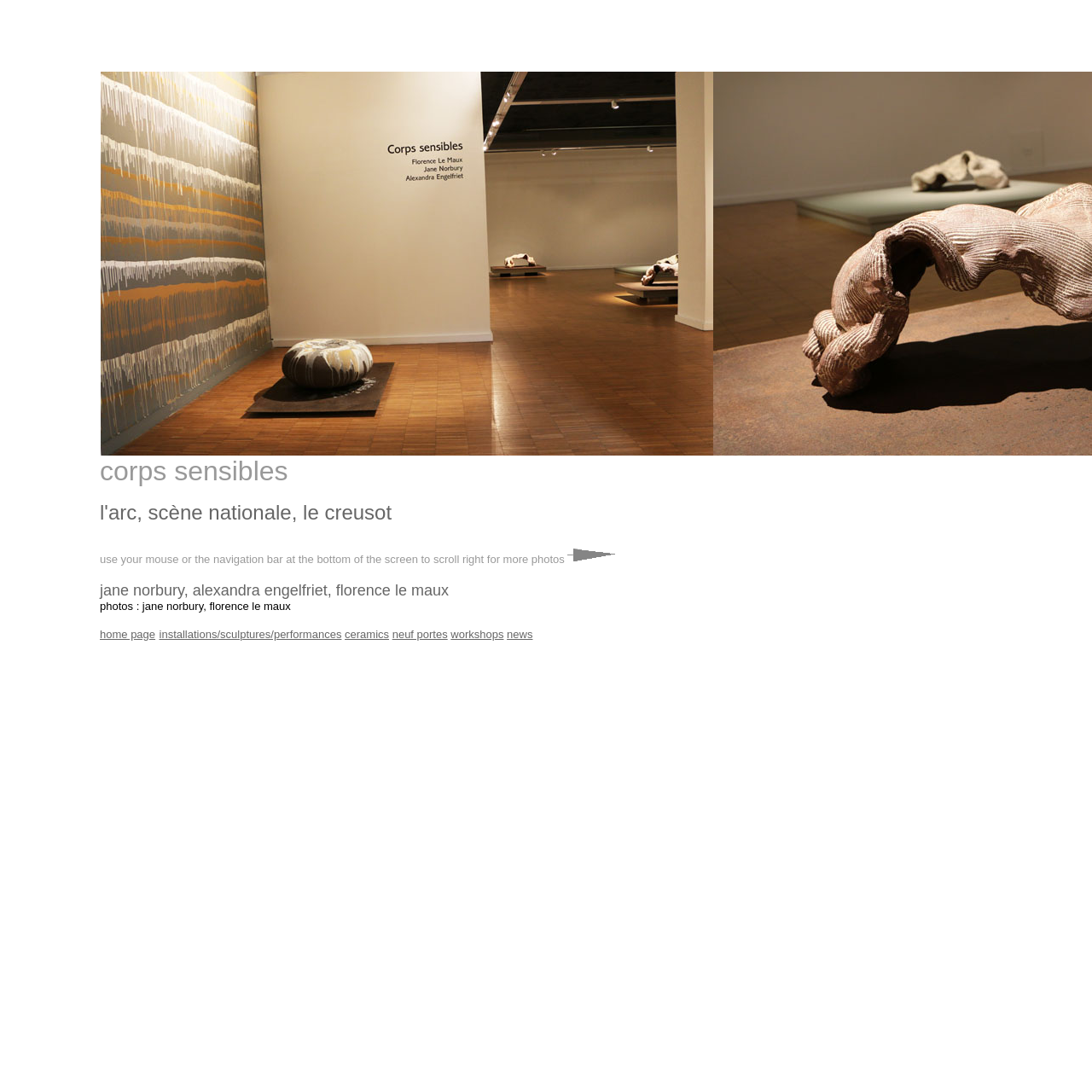Given the element description: "neuf portes", predict the bounding box coordinates of the UI element it refers to, using four float numbers between 0 and 1, i.e., [left, top, right, bottom].

[0.359, 0.575, 0.41, 0.587]